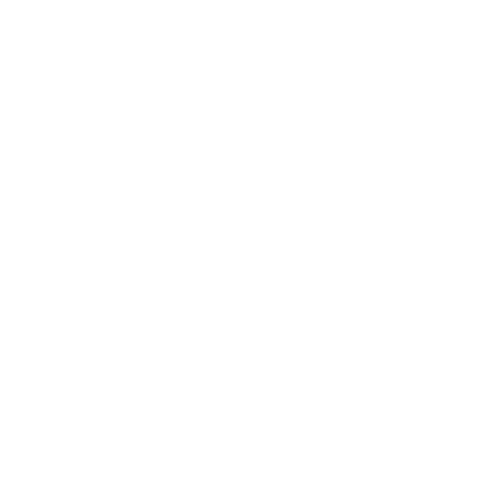Please provide a brief answer to the following inquiry using a single word or phrase:
What design principles does the Brisä lamp follow?

Scandinavian